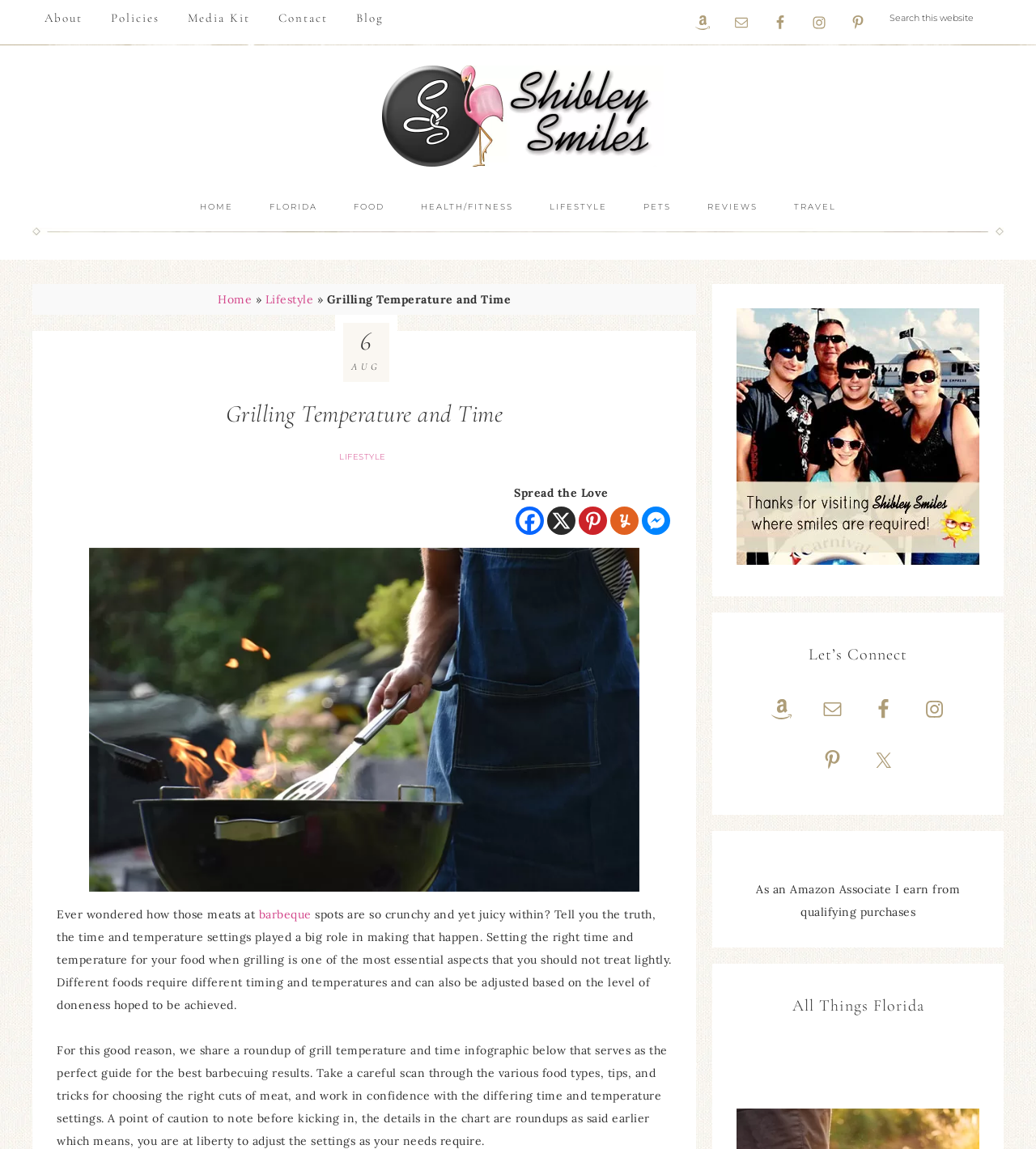Answer the following query concisely with a single word or phrase:
What is the main topic of this webpage?

Grilling